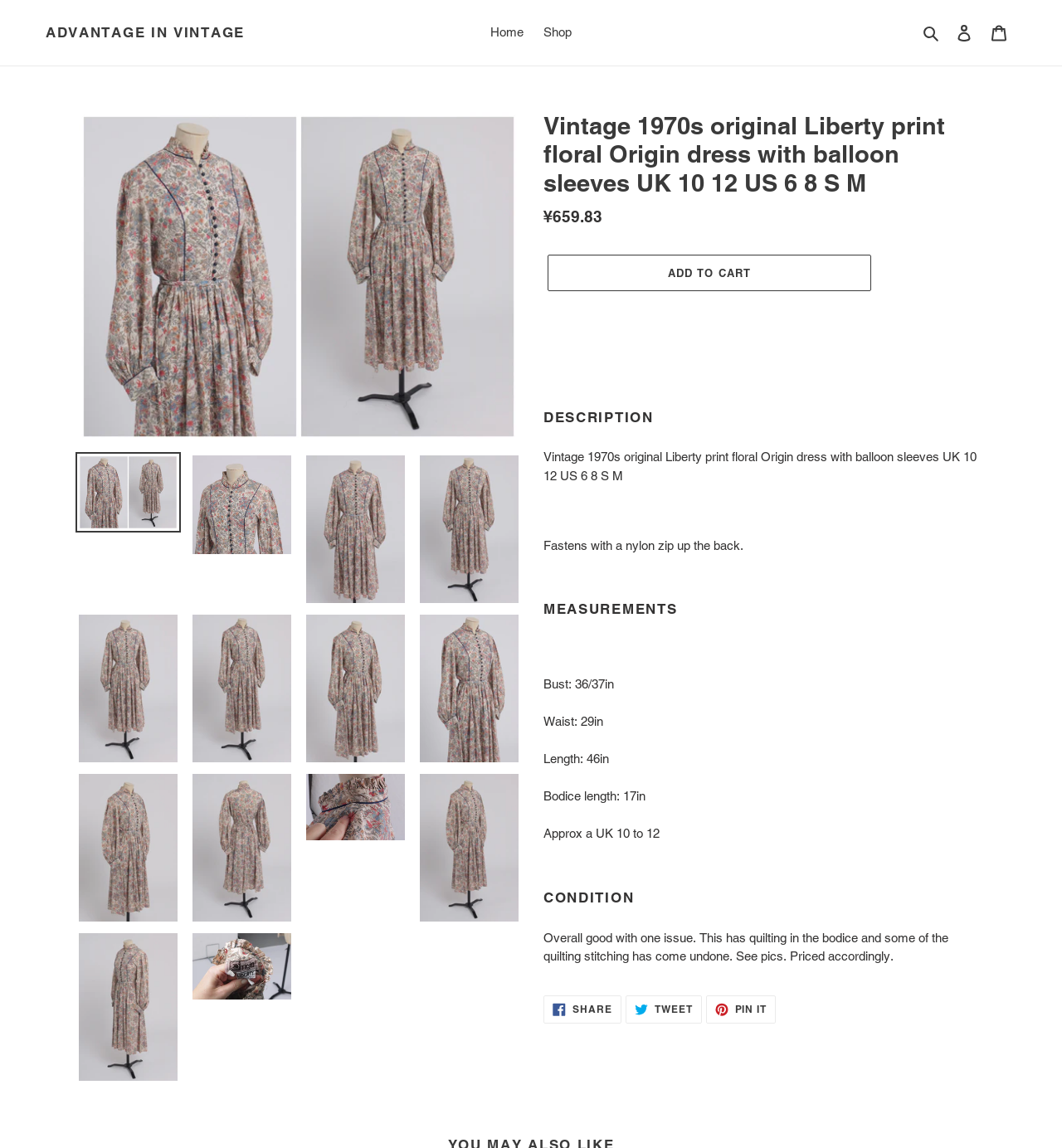Please specify the bounding box coordinates for the clickable region that will help you carry out the instruction: "View the 'Load image into Gallery viewer' image".

[0.073, 0.395, 0.169, 0.463]